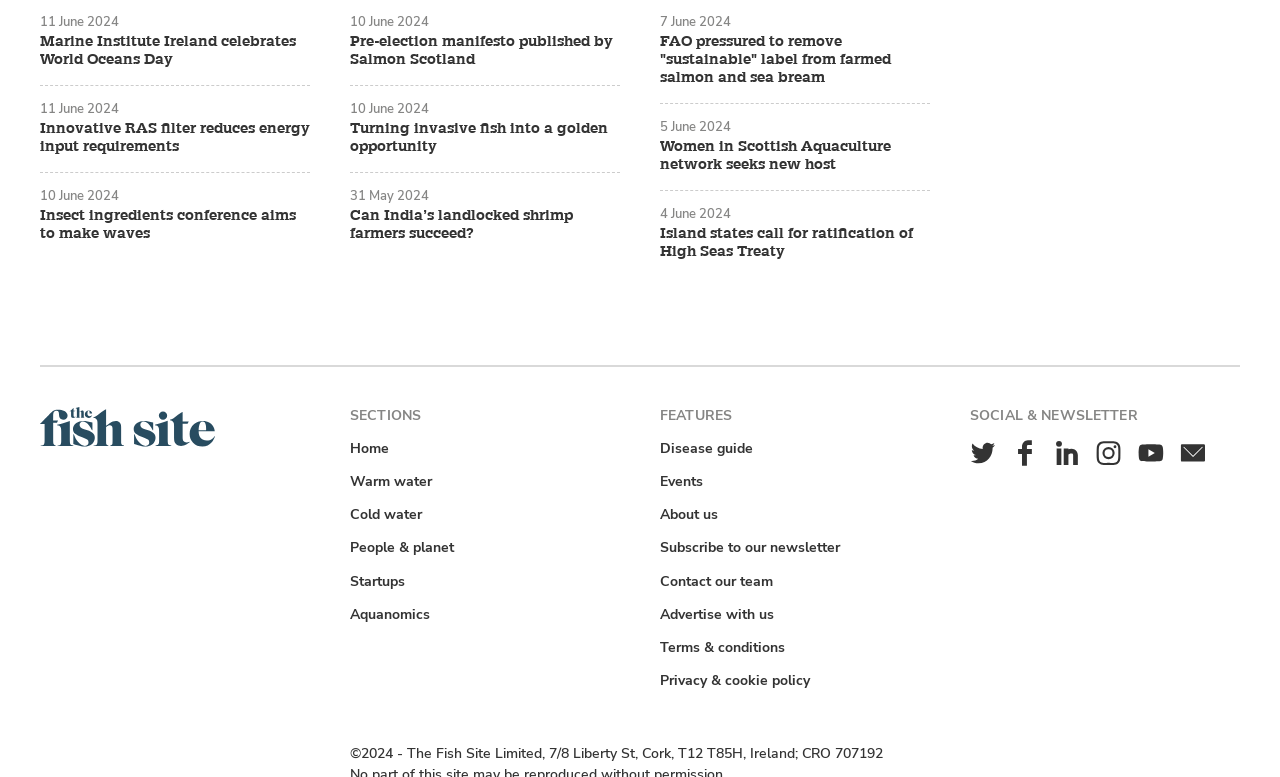Determine the bounding box coordinates of the section I need to click to execute the following instruction: "Visit the 'Home' section". Provide the coordinates as four float numbers between 0 and 1, i.e., [left, top, right, bottom].

[0.27, 0.564, 0.307, 0.591]